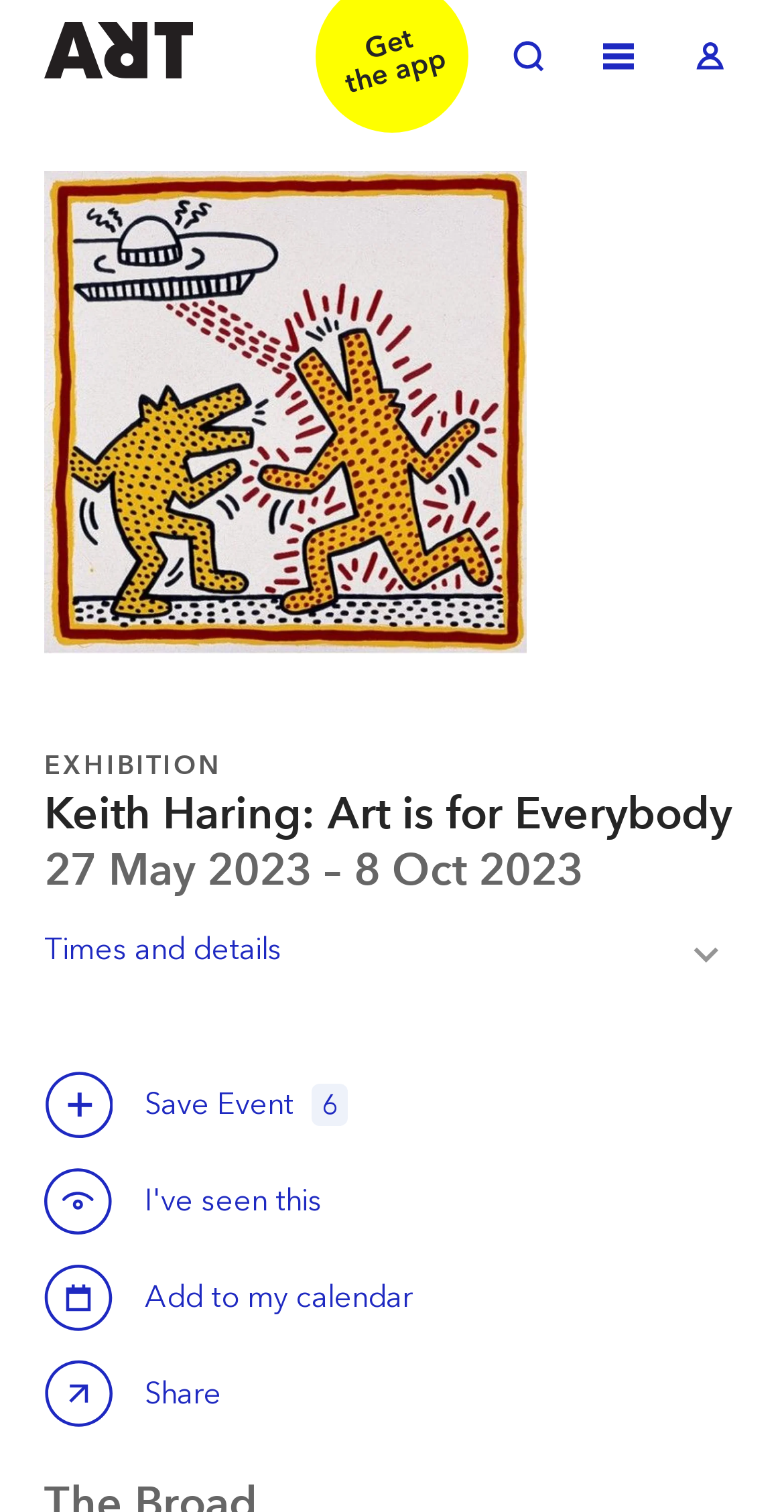What is the name of the exhibition?
Answer with a single word or phrase by referring to the visual content.

Keith Haring: Art is for Everybody